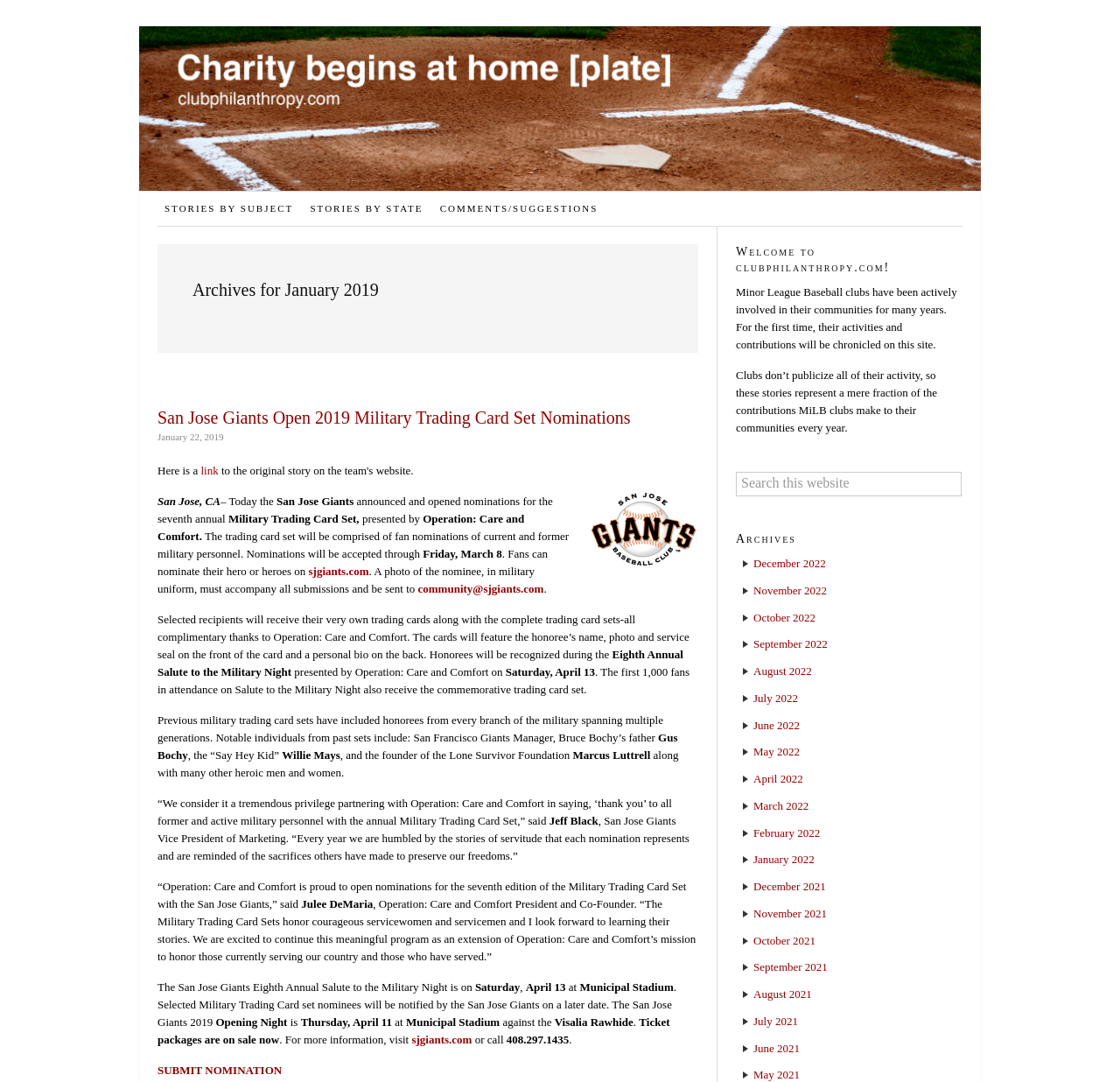Please identify the bounding box coordinates of the element that needs to be clicked to execute the following command: "Submit a nomination". Provide the bounding box using four float numbers between 0 and 1, formatted as [left, top, right, bottom].

[0.141, 0.983, 0.252, 0.995]